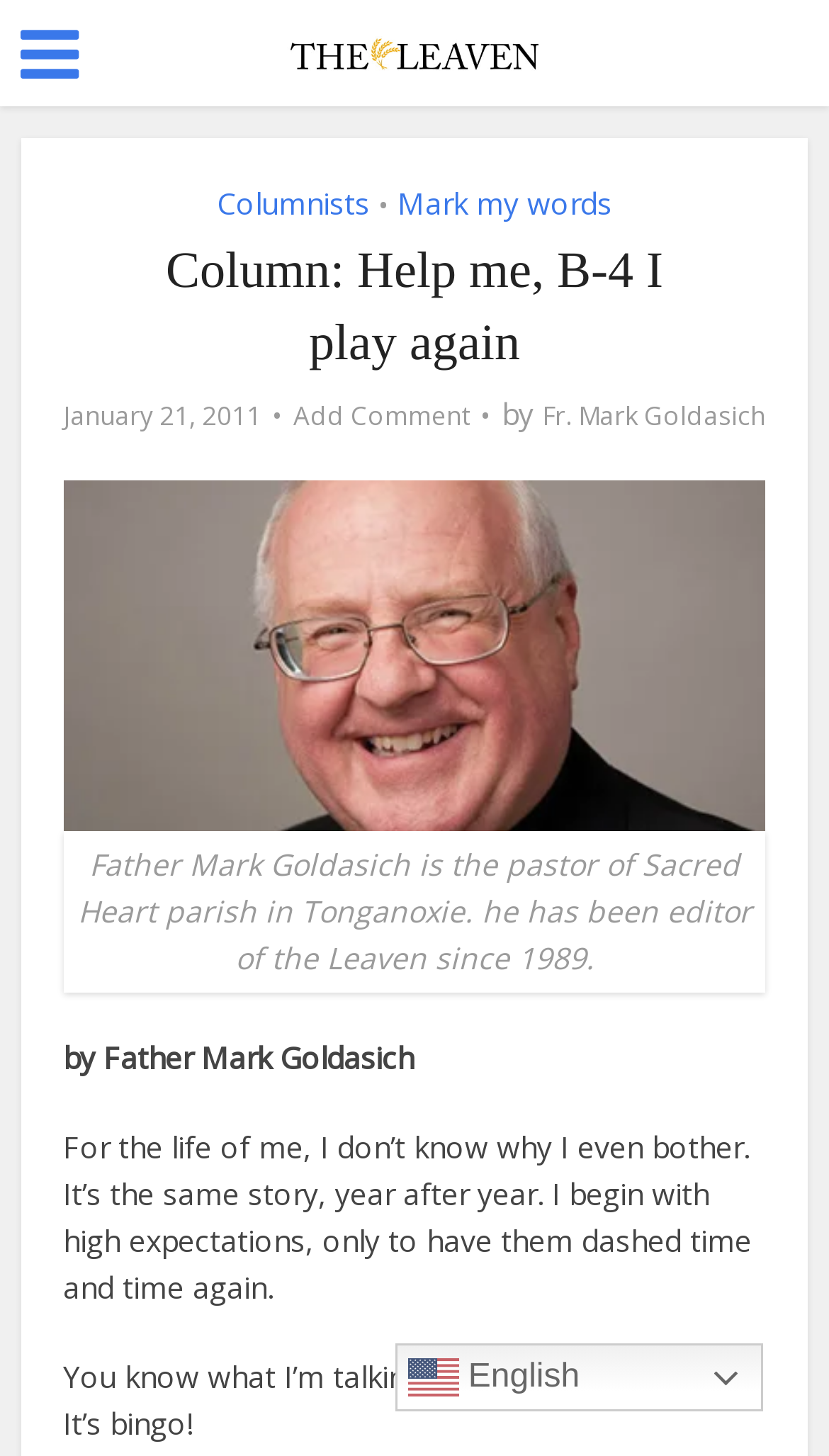What is the date of the article?
Answer with a single word or phrase by referring to the visual content.

January 21, 2011